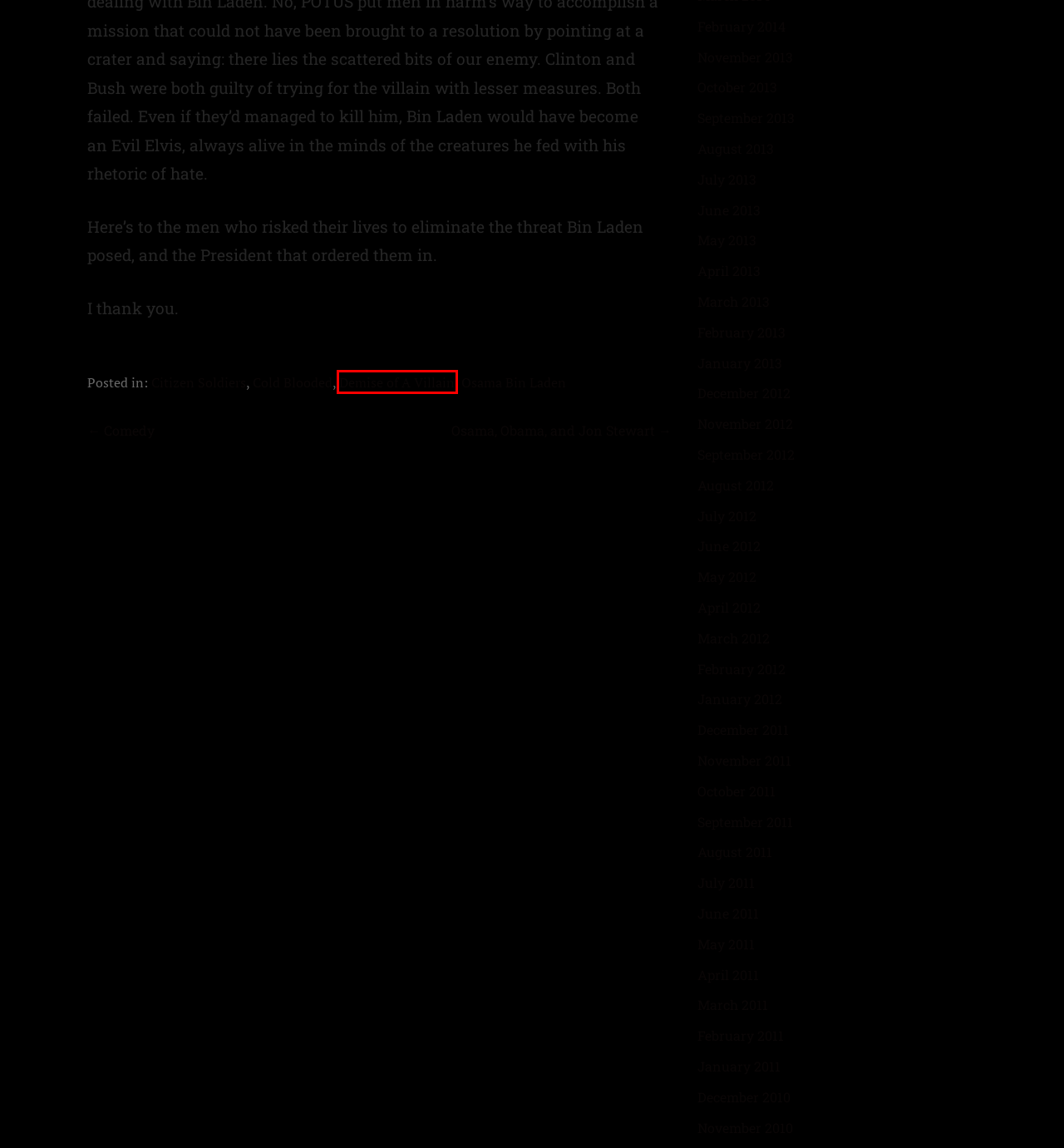Analyze the screenshot of a webpage with a red bounding box and select the webpage description that most accurately describes the new page resulting from clicking the element inside the red box. Here are the candidates:
A. November 2010 – The Ranting Griffin
B. July 2012 – The Ranting Griffin
C. August 2011 – The Ranting Griffin
D. April 2012 – The Ranting Griffin
E. March 2012 – The Ranting Griffin
F. January 2012 – The Ranting Griffin
G. Demise of A Villain – The Ranting Griffin
H. Citizen Soldiers – The Ranting Griffin

G